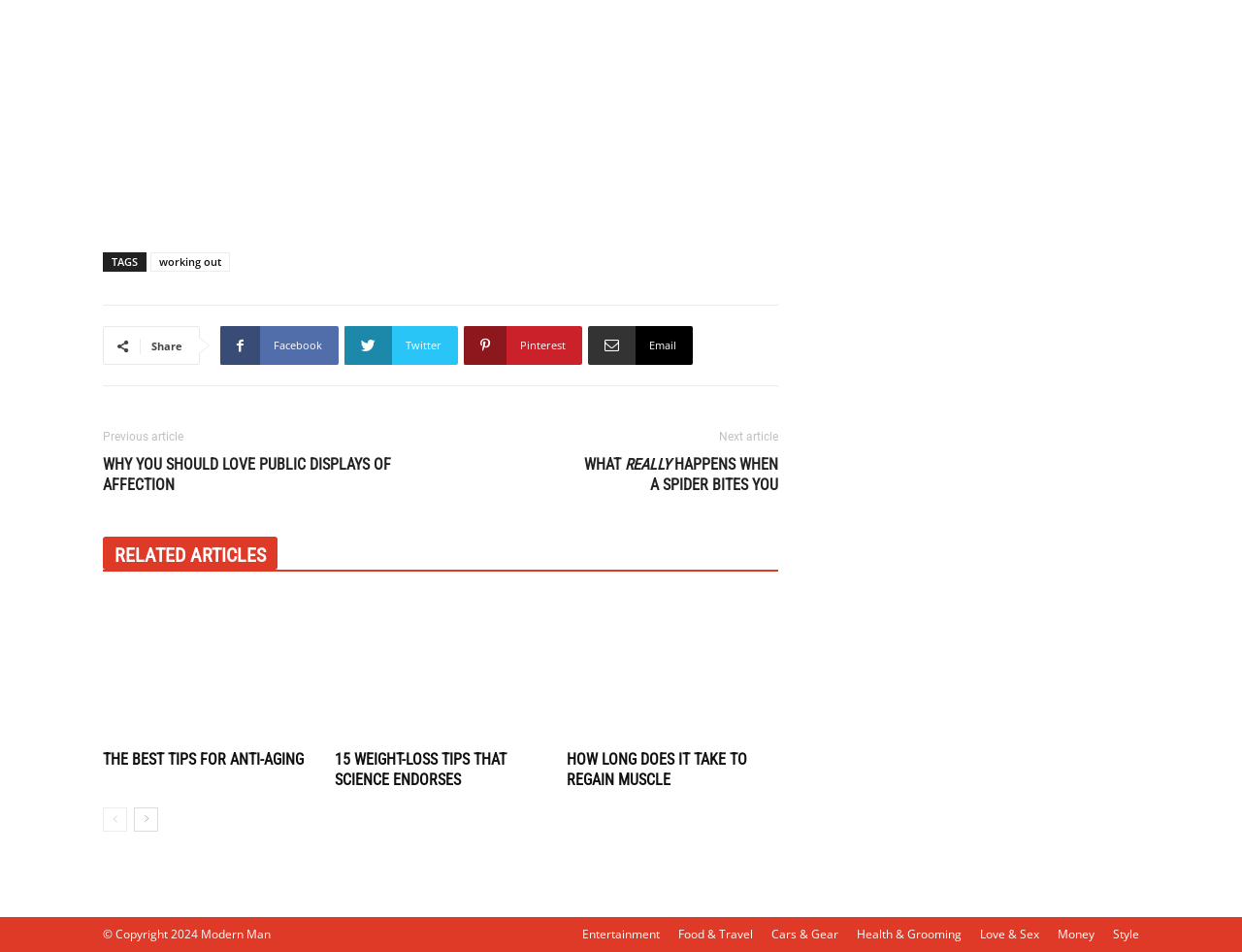Please indicate the bounding box coordinates of the element's region to be clicked to achieve the instruction: "Read the article 'WHAT REALLY HAPPENS WHEN A SPIDER BITES YOU'". Provide the coordinates as four float numbers between 0 and 1, i.e., [left, top, right, bottom].

[0.47, 0.477, 0.627, 0.52]